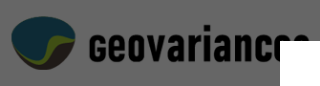What element is incorporated in the stylized icon?
Look at the screenshot and respond with a single word or phrase.

wave